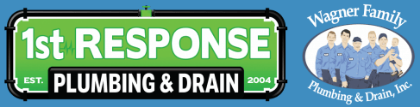Elaborate on the details you observe in the image.

This image showcases the logo of "1st Response Plumbing & Drain," a service that has been established since 2004. The logo features bold green and black lettering emphasizing "1st RESPONSE" which stands out prominently. Accompanying the main logo is a secondary element on the right side, presenting the "Wagner Family Plumbing & Drain, Inc." This section is set against a blue background and includes an illustration of four individuals dressed in blue uniforms, representing the friendly and professional team behind the service. The overall design emphasizes reliability, expertise, and a family-oriented approach to plumbing services, inviting customers to choose their expertise for any plumbing needs.